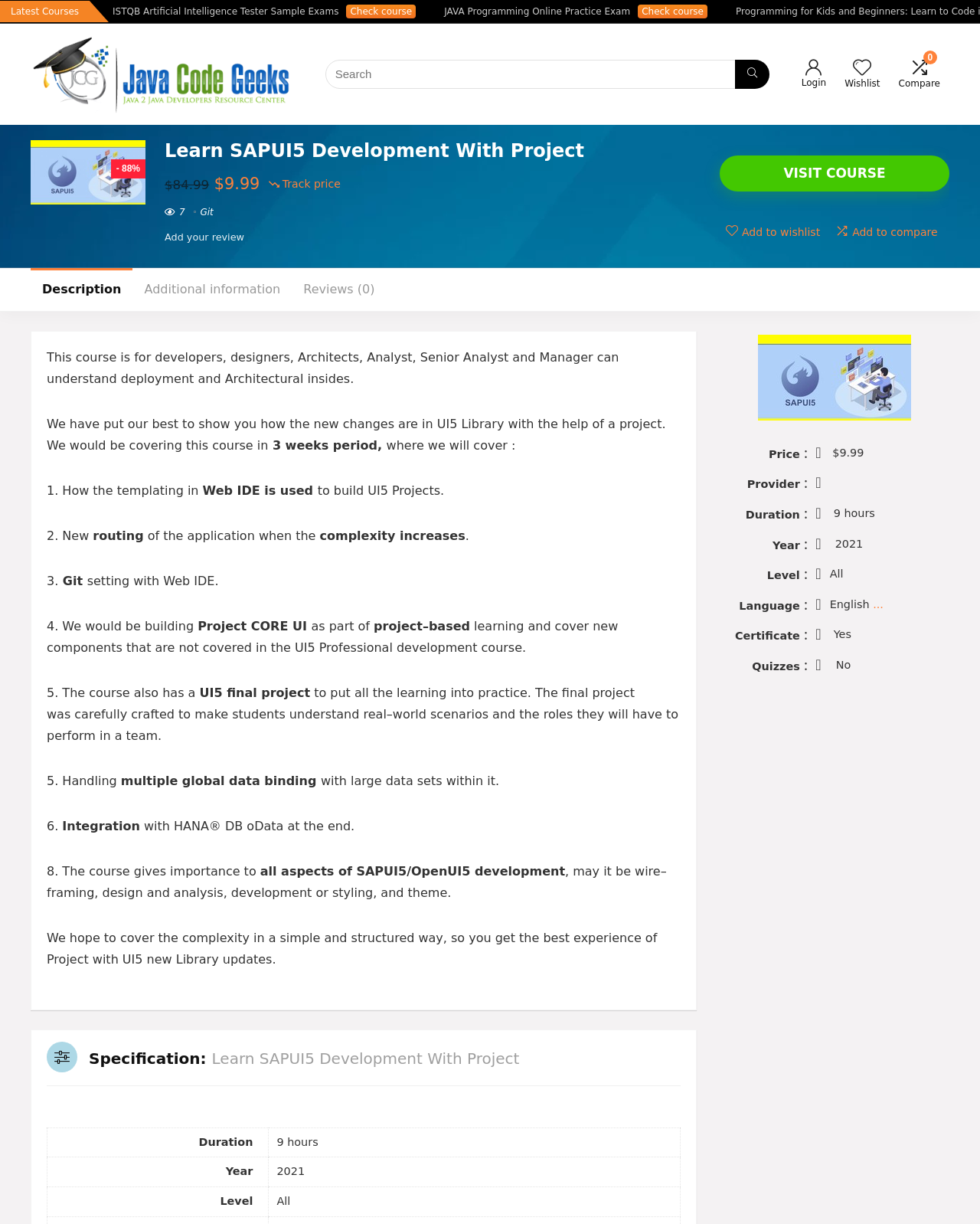Find the bounding box coordinates of the element to click in order to complete this instruction: "Read the course description". The bounding box coordinates must be four float numbers between 0 and 1, denoted as [left, top, right, bottom].

[0.048, 0.286, 0.632, 0.316]